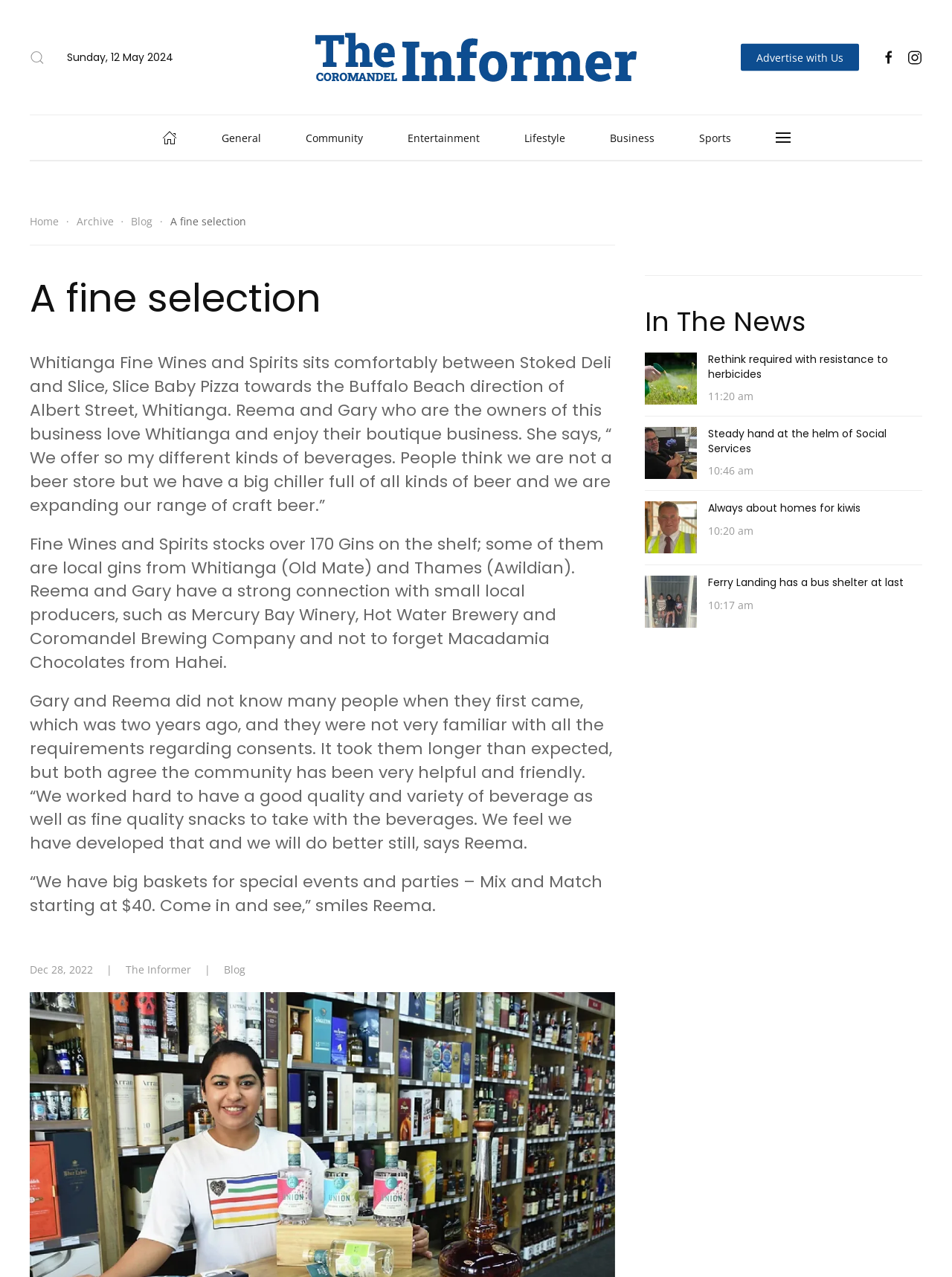Reply to the question with a single word or phrase:
What is the name of the business?

Whitianga Fine Wines and Spirits